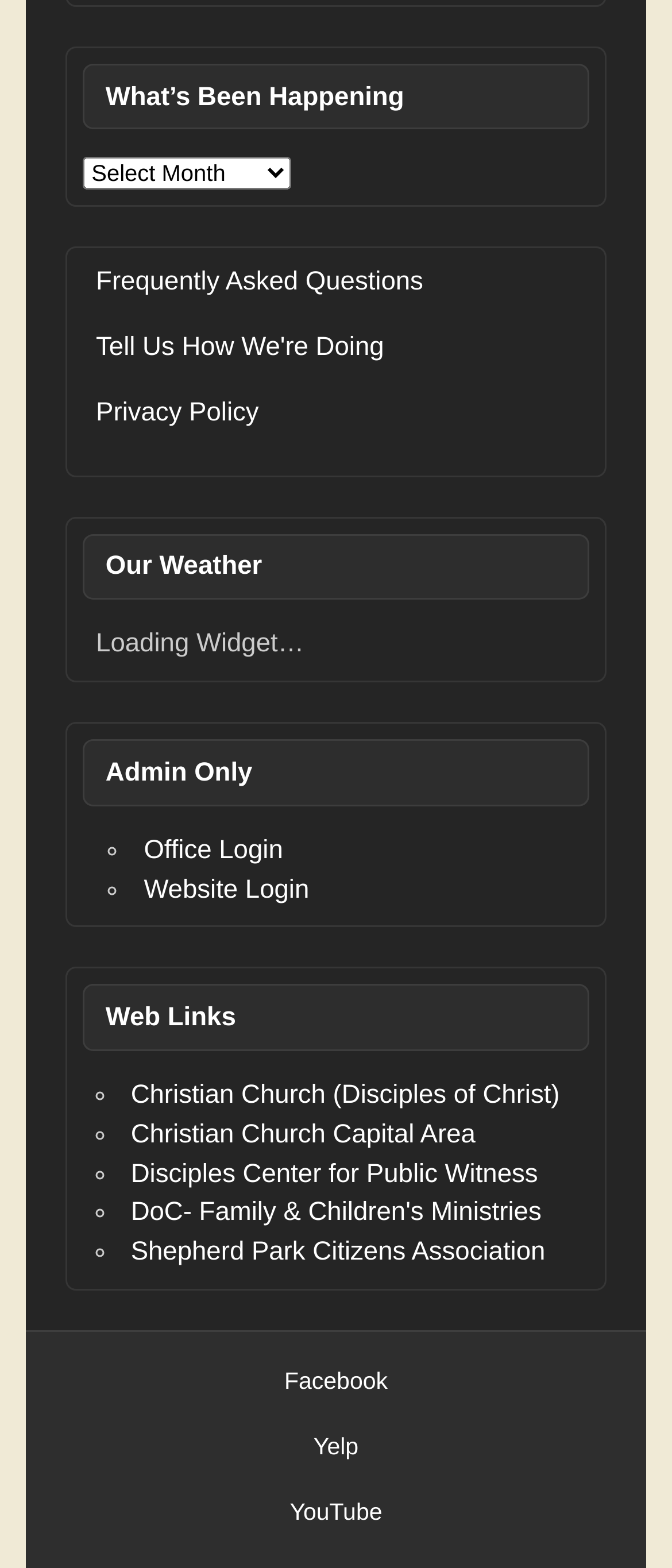Answer the question with a brief word or phrase:
What is the second heading in the webpage?

Our Weather